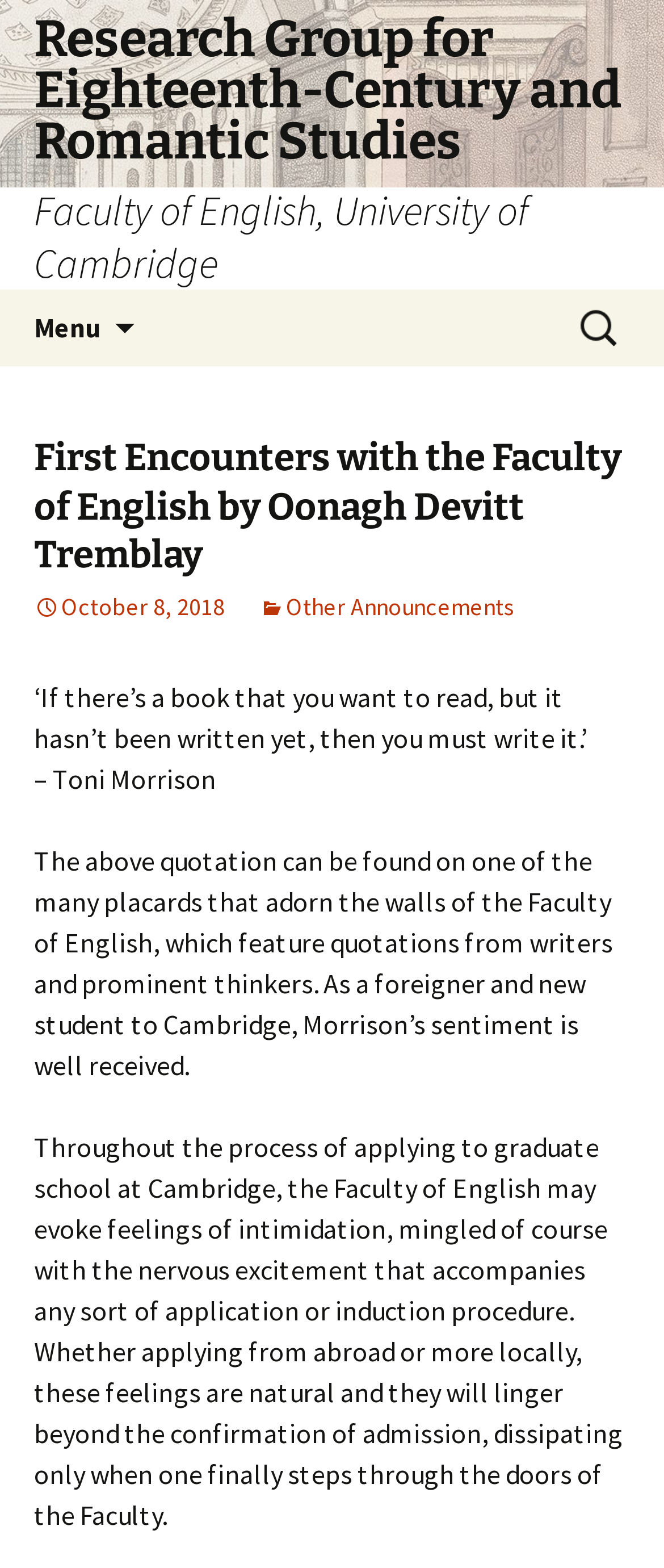Describe all the visual and textual components of the webpage comprehensively.

The webpage is a blog from the Research Group for Eighteenth-Century and Romantic Studies at the Faculty of English, University of Cambridge. At the top, there is a link to the research group's main page, accompanied by two headings: "Research Group for Eighteenth-Century and Romantic Studies" and "Faculty of English, University of Cambridge". 

To the right of these headings, there is a button labeled "Menu" and a link to "Skip to content". A search bar is located at the top right corner of the page, with a label "Search for:" and a search box.

Below the search bar, there is a header section that contains a heading "First Encounters with the Faculty of English by Oonagh Devitt Tremblay", which is a link to a blog post. Underneath this heading, there is a link to the date of the post, "October 8, 2018", and another link to "Other Announcements".

The main content of the blog post is divided into four paragraphs. The first paragraph is a quote from Toni Morrison, followed by an attribution to the author. The second paragraph discusses the quotation and its relevance to the Faculty of English. The third and fourth paragraphs are a personal reflection on the experience of applying to graduate school at Cambridge and the feelings of intimidation and excitement that come with it.